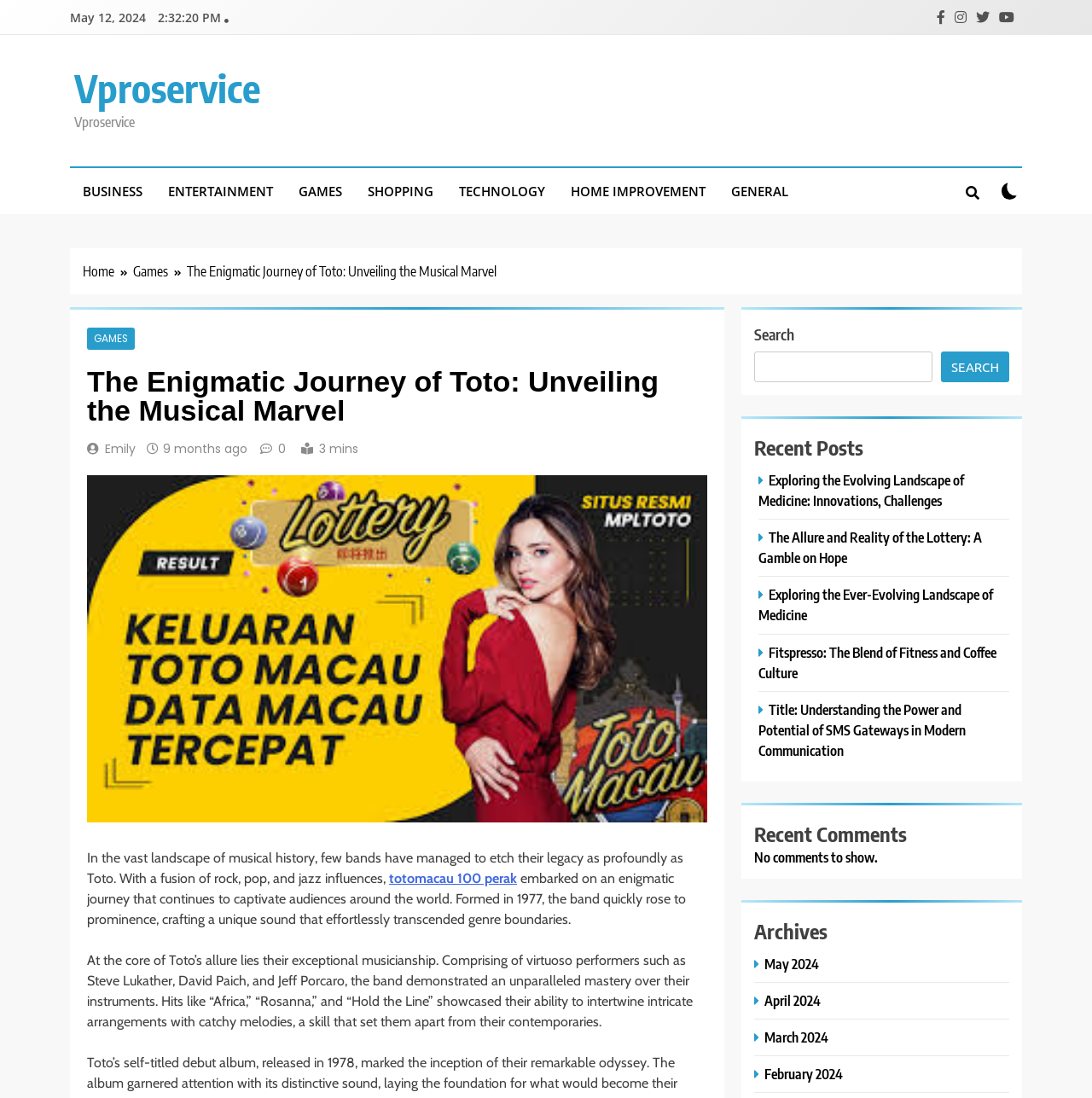Kindly determine the bounding box coordinates for the area that needs to be clicked to execute this instruction: "Go to the BUSINESS category".

[0.064, 0.153, 0.142, 0.195]